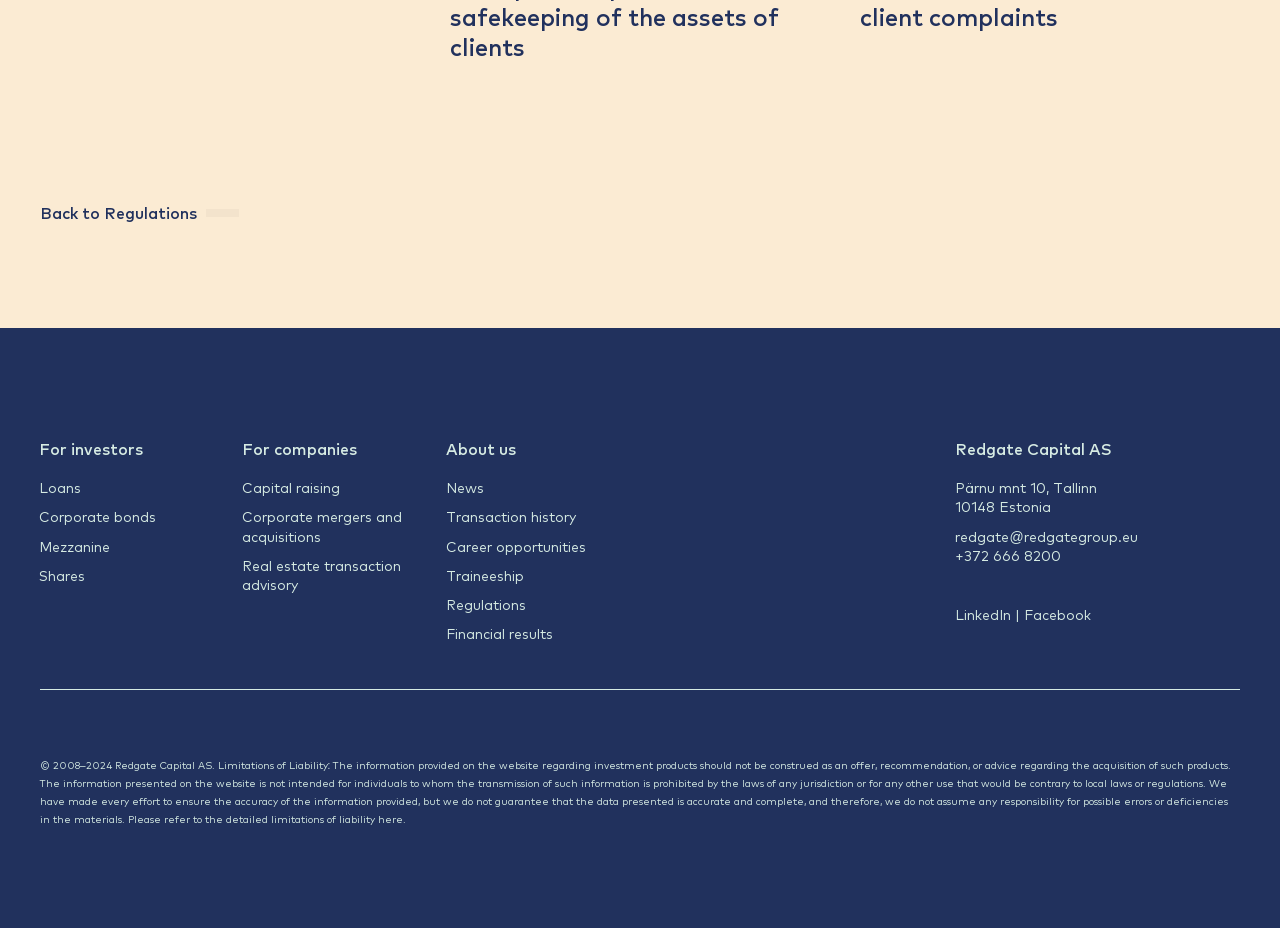What social media platforms are mentioned on the webpage?
Provide a concise answer using a single word or phrase based on the image.

LinkedIn, Facebook